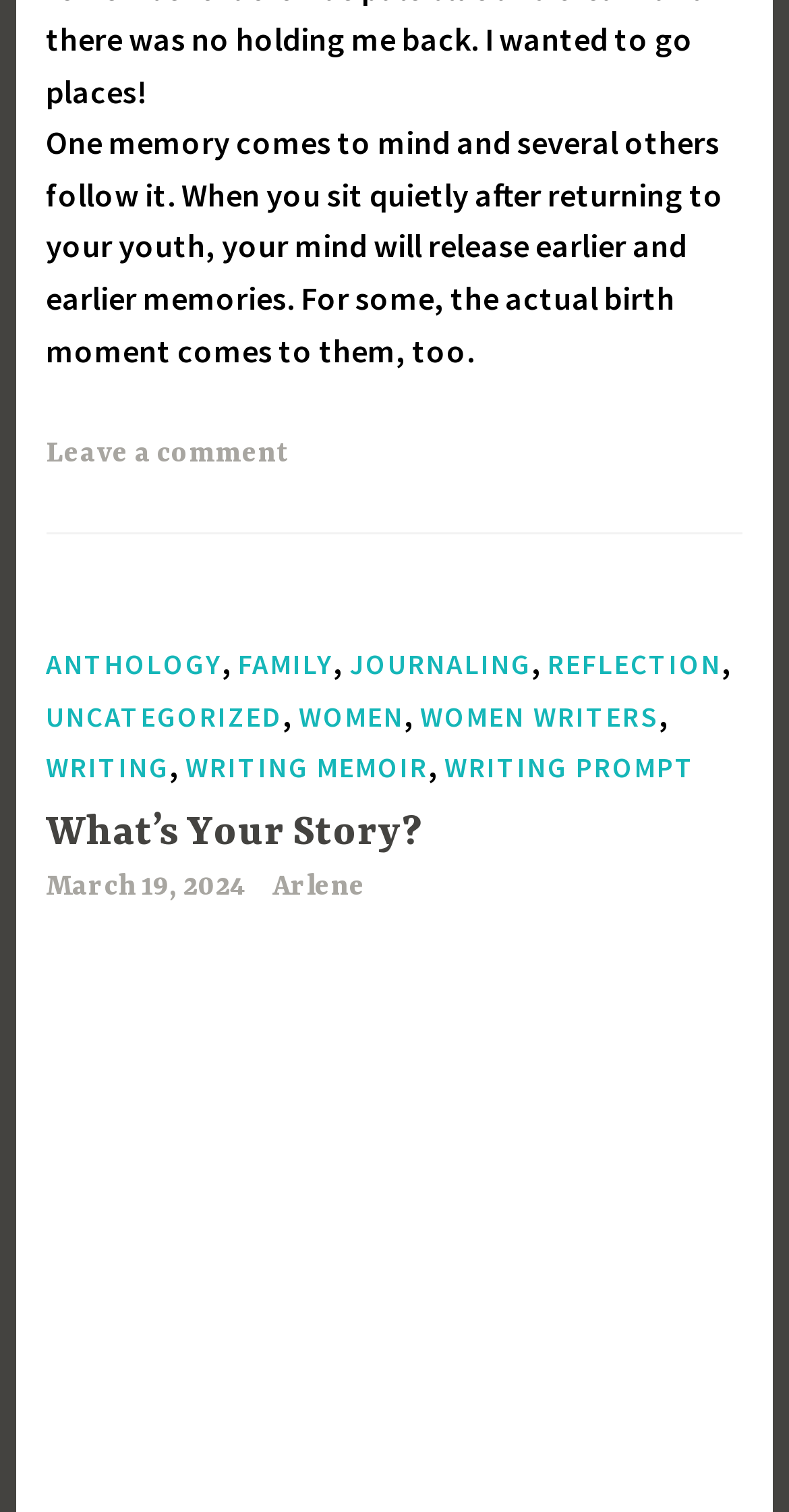Determine the bounding box coordinates for the area that needs to be clicked to fulfill this task: "Check the date of the post". The coordinates must be given as four float numbers between 0 and 1, i.e., [left, top, right, bottom].

[0.058, 0.576, 0.312, 0.597]